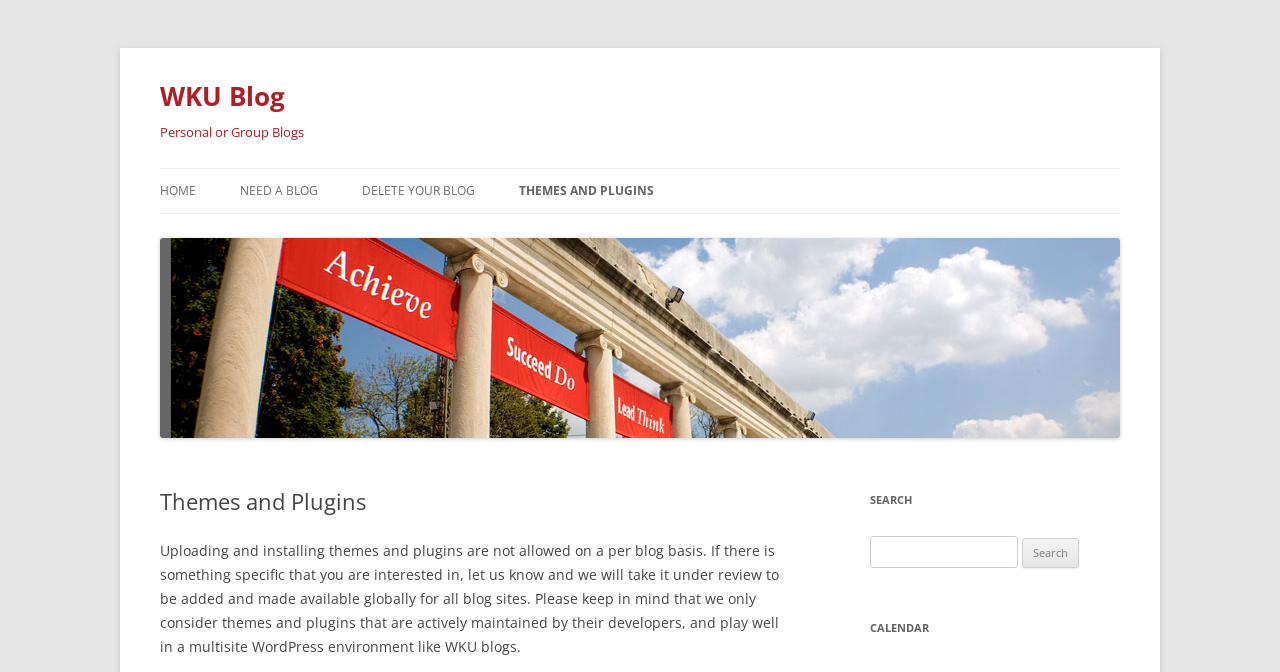What is the purpose of this webpage?
Answer the question with detailed information derived from the image.

Based on the webpage content, it appears that this webpage is dedicated to themes and plugins for WKU blogs. The heading 'Themes and Plugins' and the text 'Uploading and installing themes and plugins are not allowed on a per blog basis...' suggest that this webpage provides information and resources related to themes and plugins for WKU blogs.